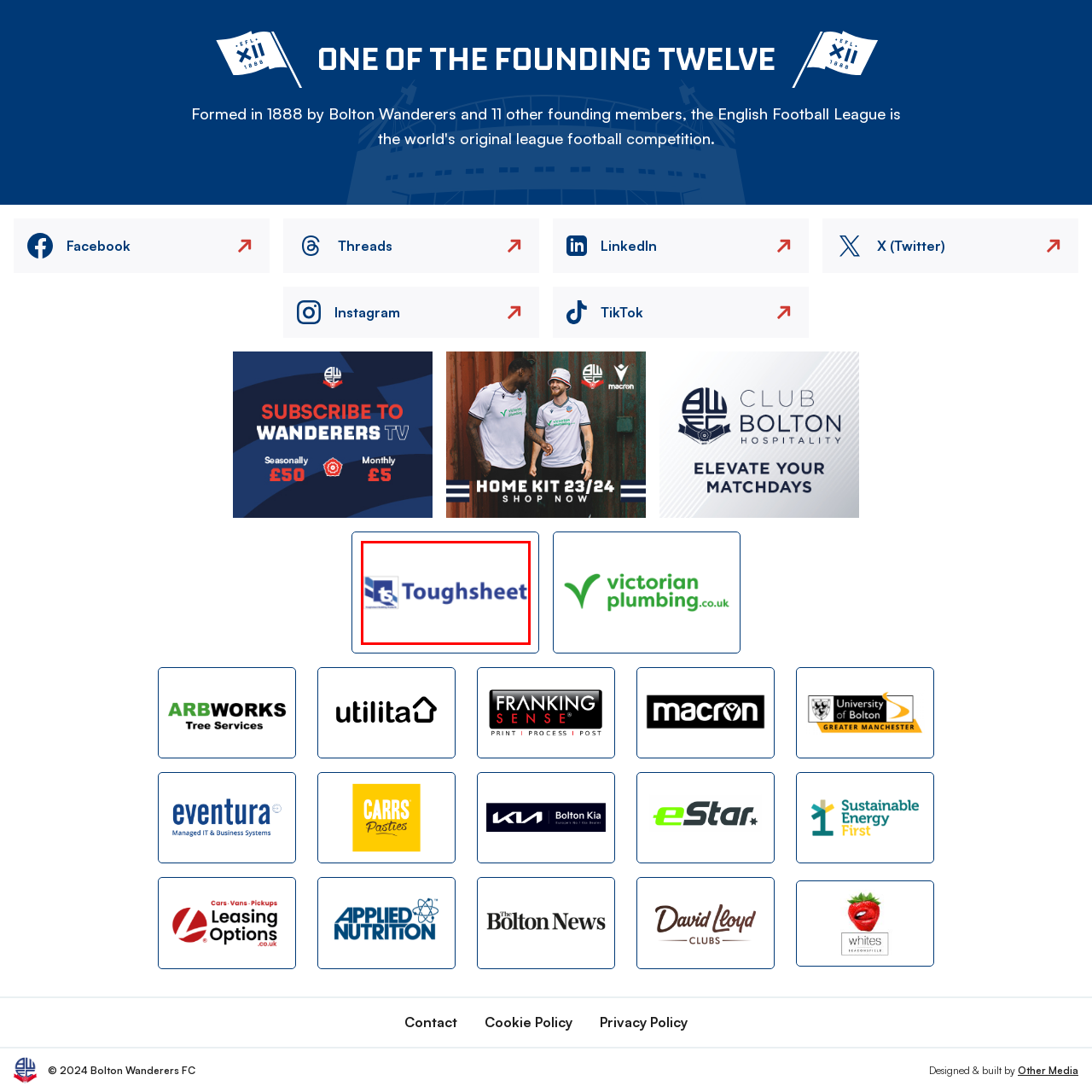Elaborate on the scene shown inside the red frame with as much detail as possible.

The image features the logo of Toughsheet, an established brand specializing in high-quality building materials. The logo showcases the name "Toughsheet" prominently in bold blue text, accompanied by a graphic element that incorporates a stylized representation of their product. This branding highlights the company’s focus on durability and reliability in construction applications, reflecting its commitment to providing innovative solutions in the building industry. The design is straightforward yet effective, aimed at conveying professionalism and trust in the Toughsheet brand.